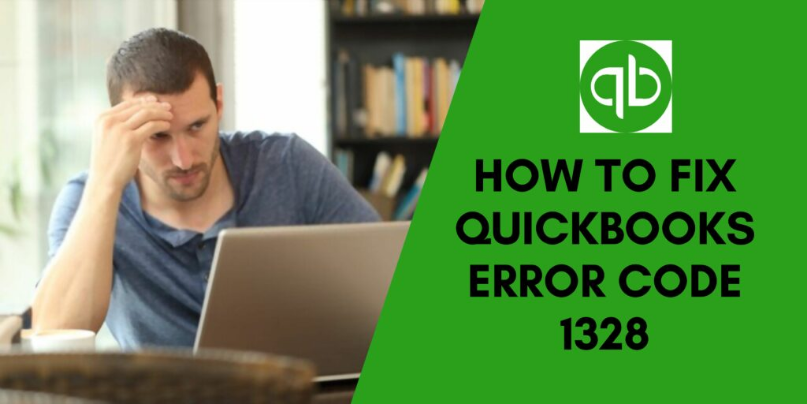Use a single word or phrase to answer this question: 
What type of setting is depicted in the background?

Cozy home setting